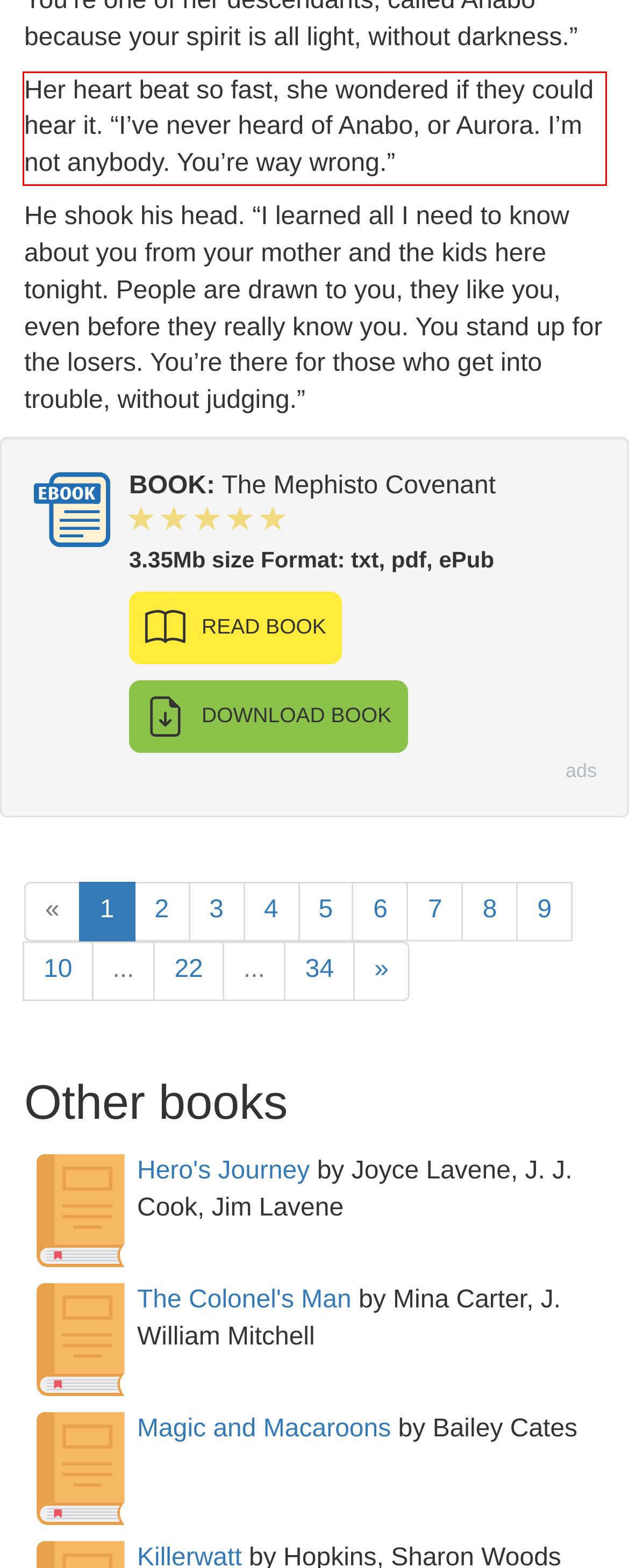Your task is to recognize and extract the text content from the UI element enclosed in the red bounding box on the webpage screenshot.

Her heart beat so fast, she wondered if they could hear it. “I’ve never heard of Anabo, or Aurora. I’m not anybody. You’re way wrong.”